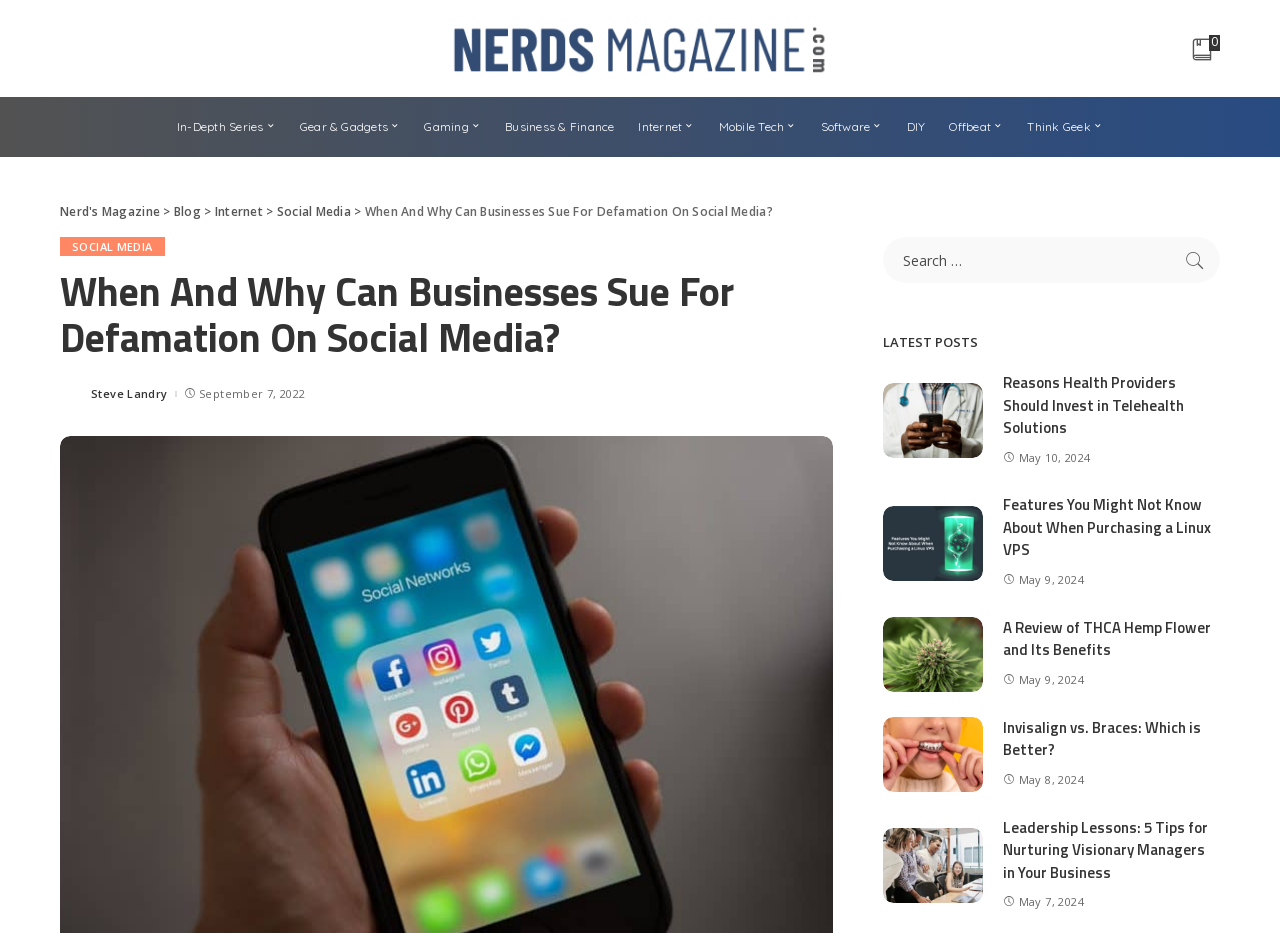Please find the bounding box coordinates of the element that you should click to achieve the following instruction: "Click on the 'Social Media' link". The coordinates should be presented as four float numbers between 0 and 1: [left, top, right, bottom].

[0.216, 0.218, 0.274, 0.236]